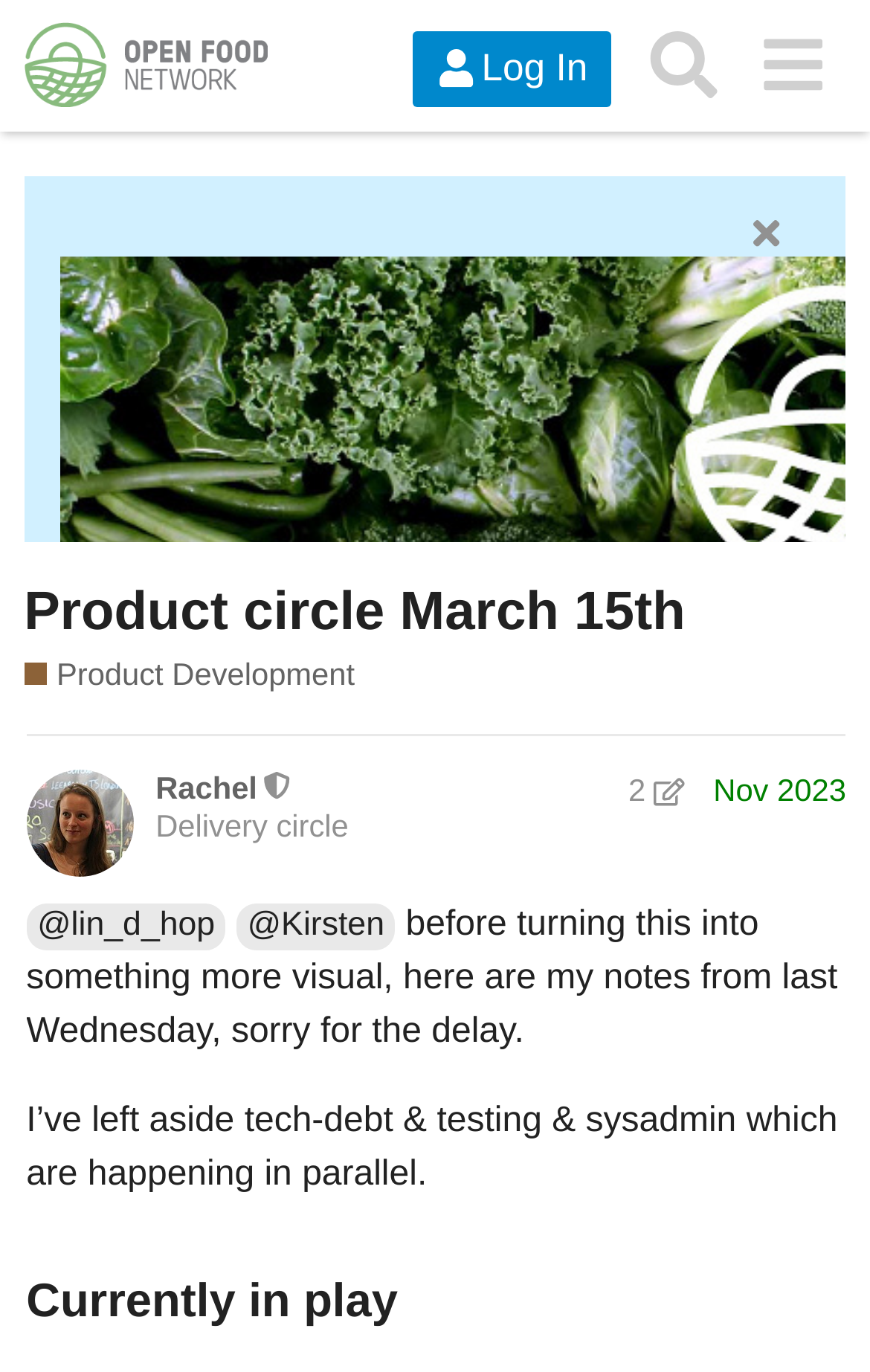Please locate the clickable area by providing the bounding box coordinates to follow this instruction: "Click on the 'Log In' button".

[0.474, 0.023, 0.704, 0.078]